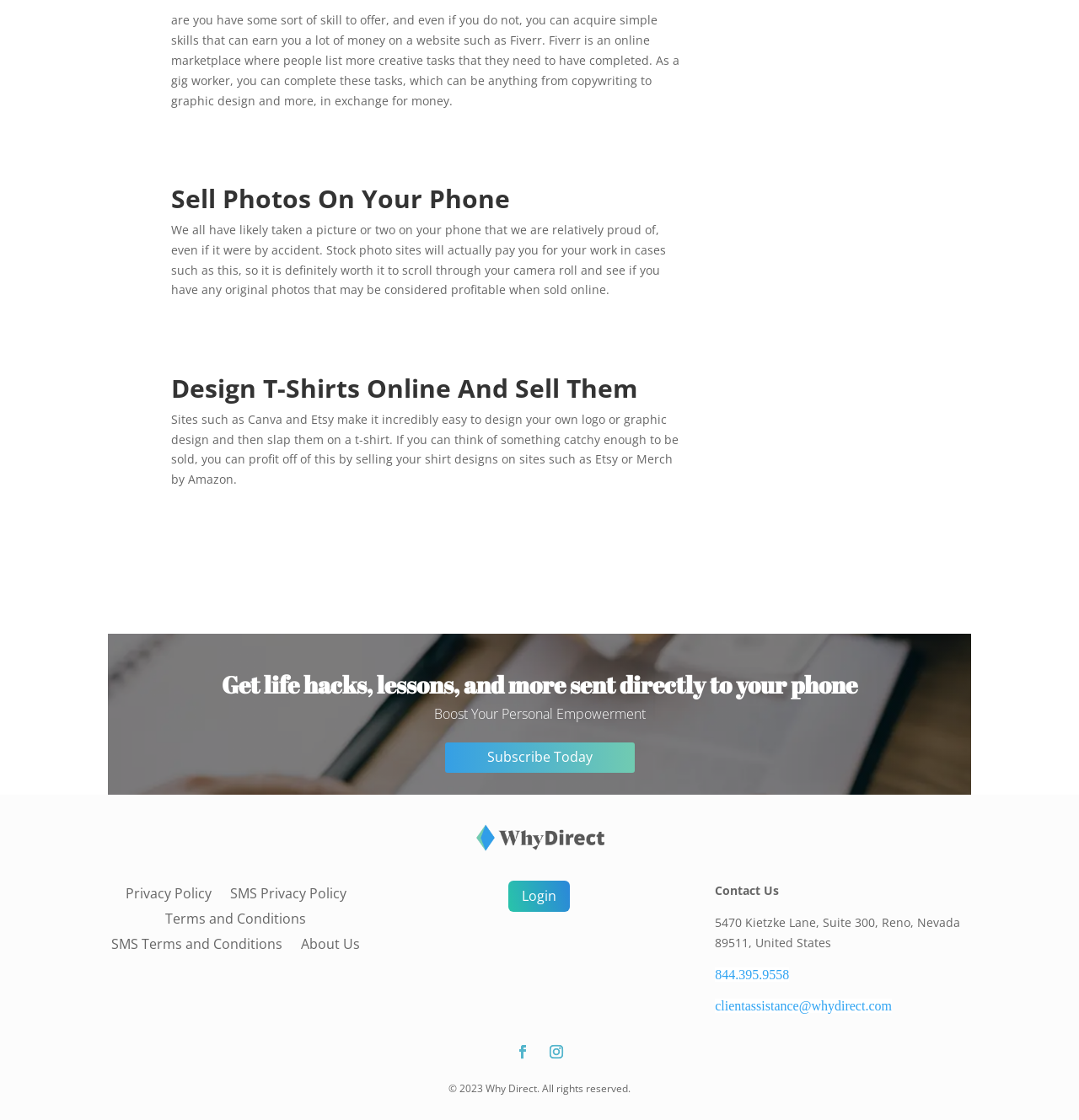Can you find the bounding box coordinates for the element that needs to be clicked to execute this instruction: "Contact us for assistance"? The coordinates should be given as four float numbers between 0 and 1, i.e., [left, top, right, bottom].

[0.663, 0.788, 0.722, 0.802]